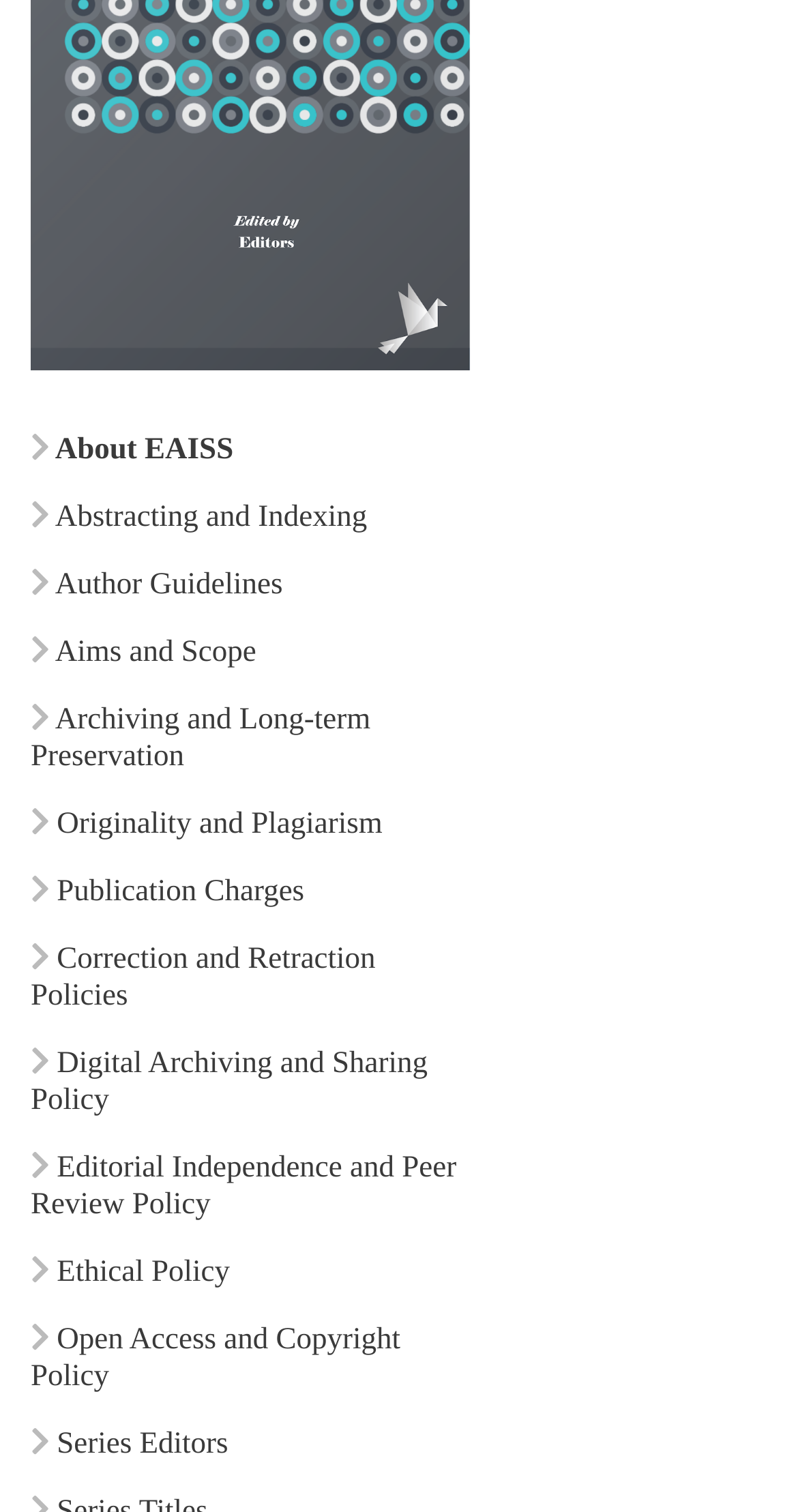What is the first link on the webpage?
Answer the question with just one word or phrase using the image.

About EAISS